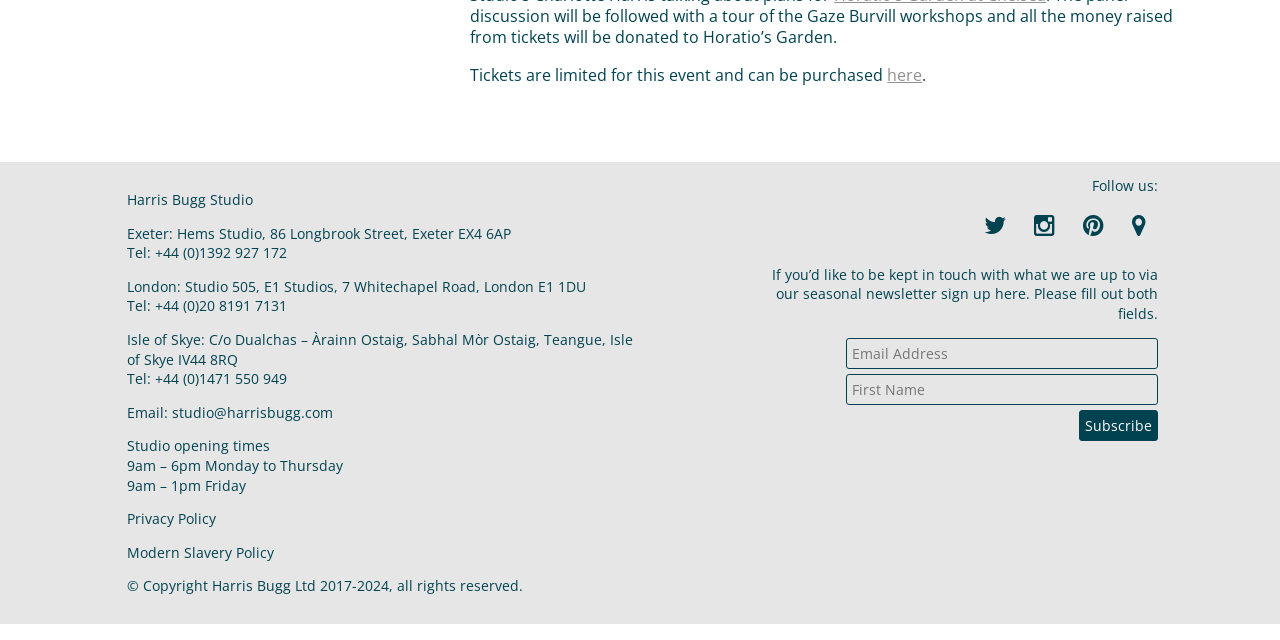Please predict the bounding box coordinates (top-left x, top-left y, bottom-right x, bottom-right y) for the UI element in the screenshot that fits the description: +44 (0)1471 550 949

[0.121, 0.577, 0.224, 0.607]